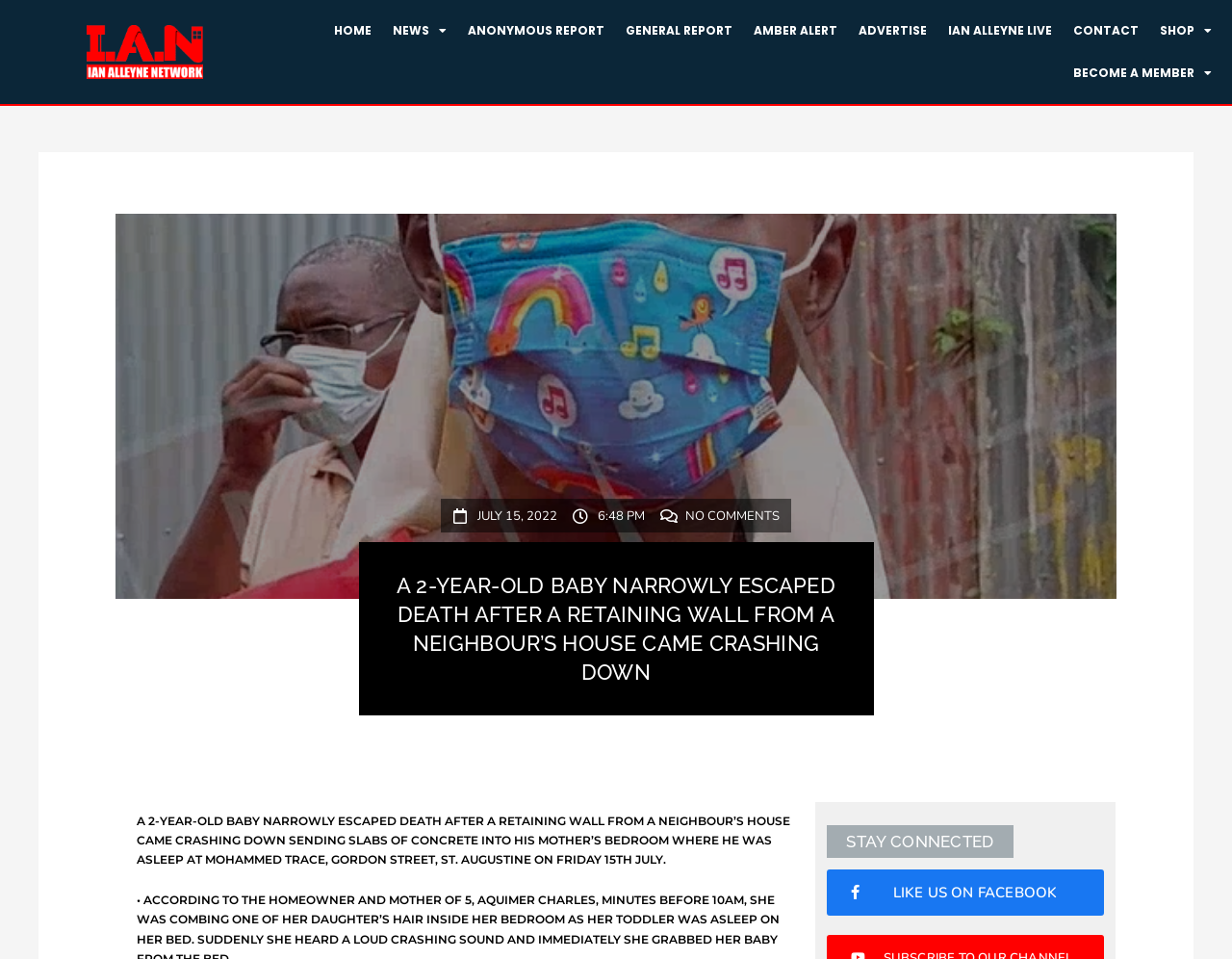Locate the bounding box coordinates of the element you need to click to accomplish the task described by this instruction: "Go to IAN ALLEYNE LIVE".

[0.761, 0.01, 0.862, 0.054]